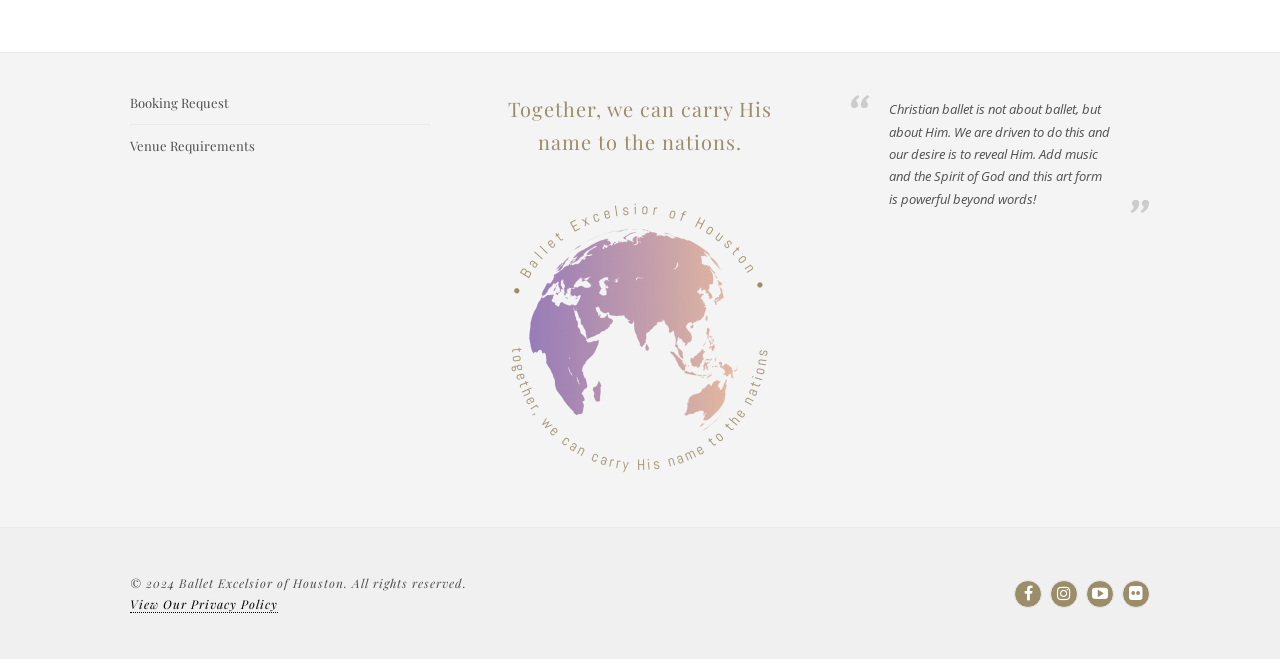Provide a one-word or one-phrase answer to the question:
What social media platforms are linked on the webpage?

Four platforms